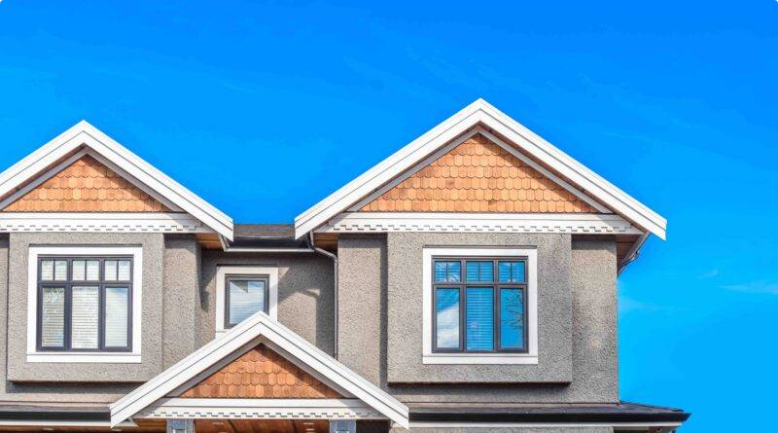Provide your answer to the question using just one word or phrase: What is the purpose of the large windows?

To allow natural light